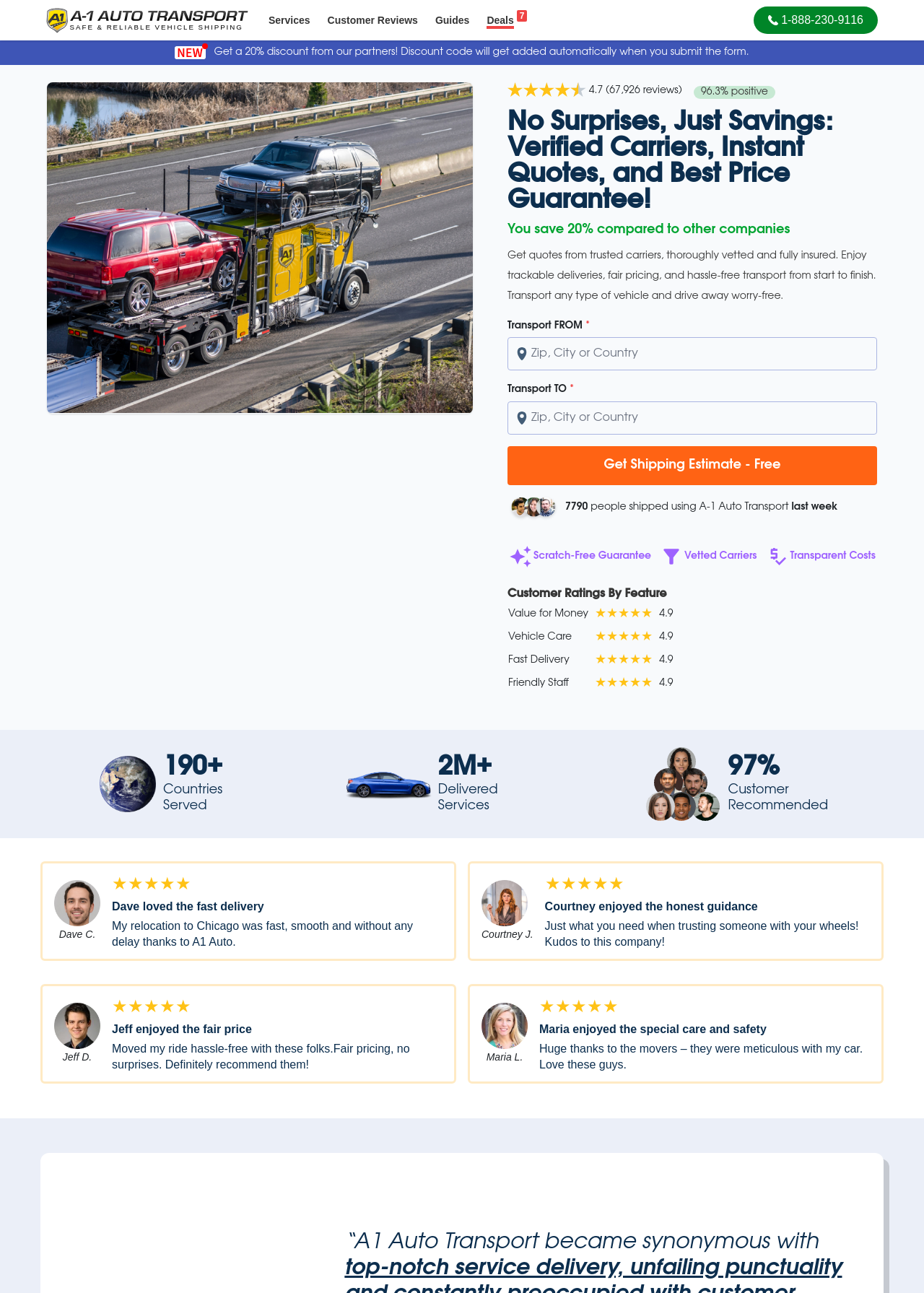How many countries has A-1 Auto Transport served?
Using the information from the image, provide a comprehensive answer to the question.

The number of countries served by A-1 Auto Transport can be found in the section with the globe icon, which is accompanied by the text '190+ Countries Served'. This indicates that A-1 Auto Transport has served customers in more than 190 countries.